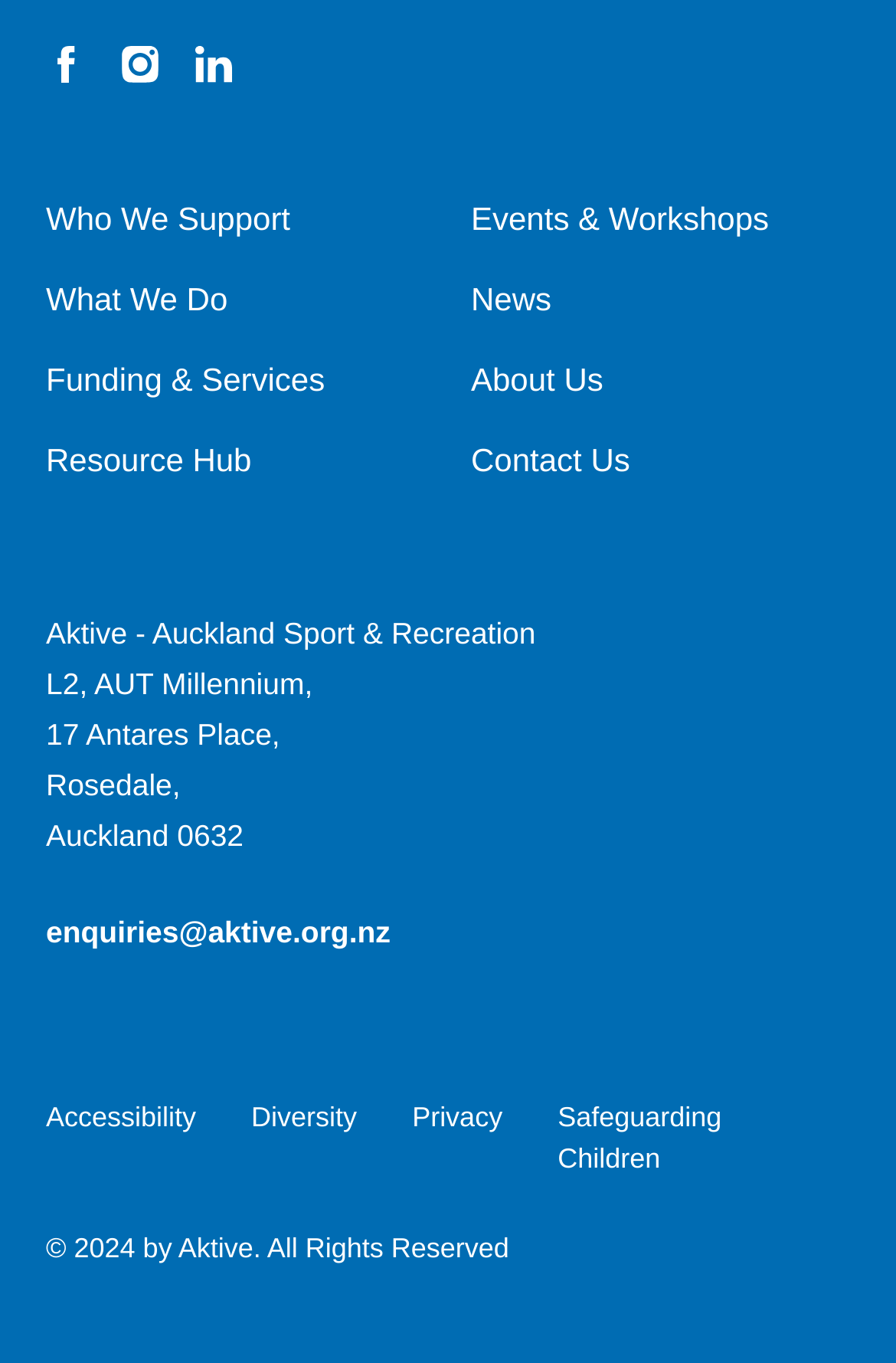Please locate the bounding box coordinates of the region I need to click to follow this instruction: "Learn about Who We Support".

[0.051, 0.147, 0.324, 0.174]